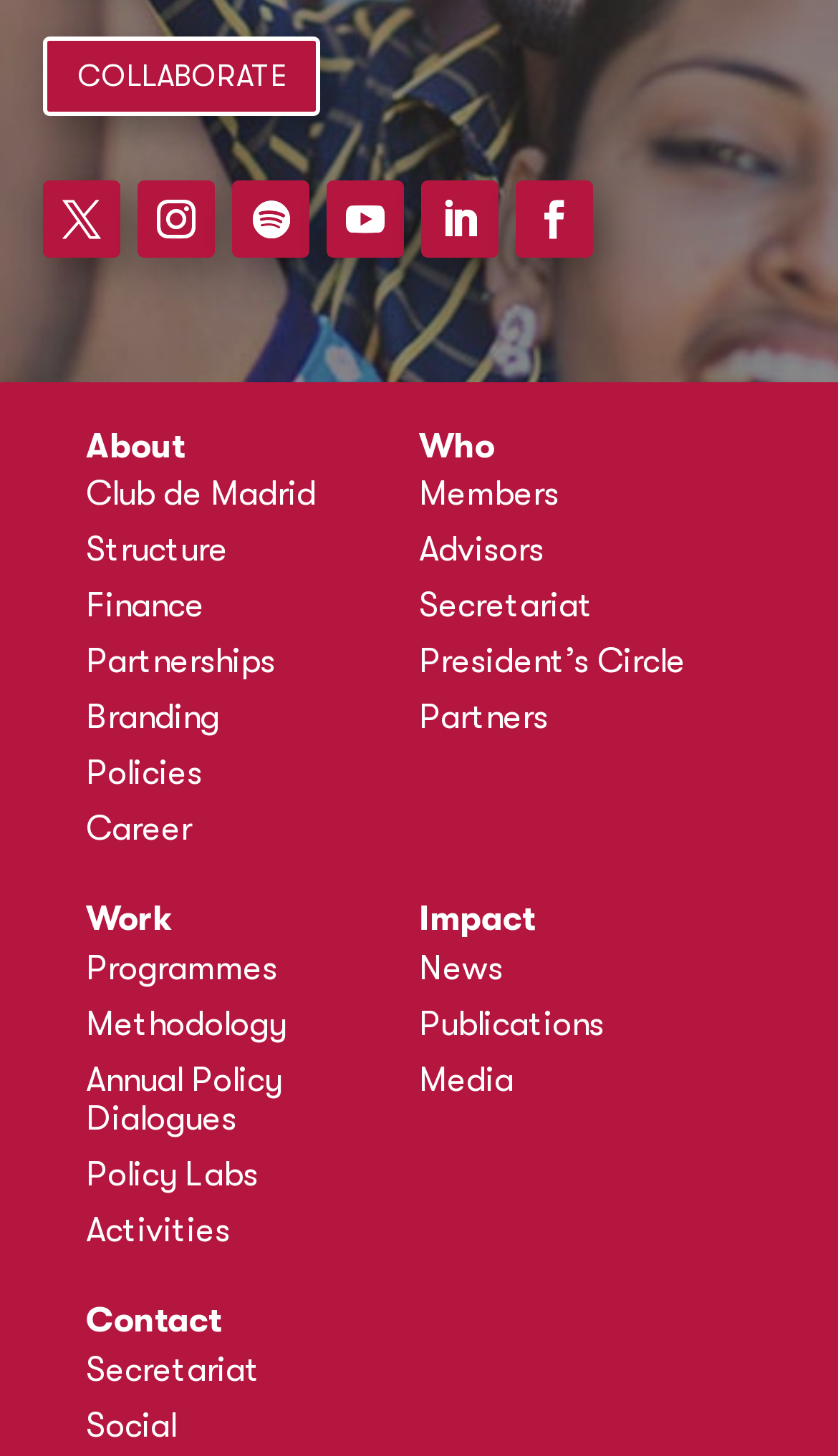Find the bounding box coordinates of the element to click in order to complete this instruction: "View Club de Madrid". The bounding box coordinates must be four float numbers between 0 and 1, denoted as [left, top, right, bottom].

[0.103, 0.326, 0.377, 0.365]